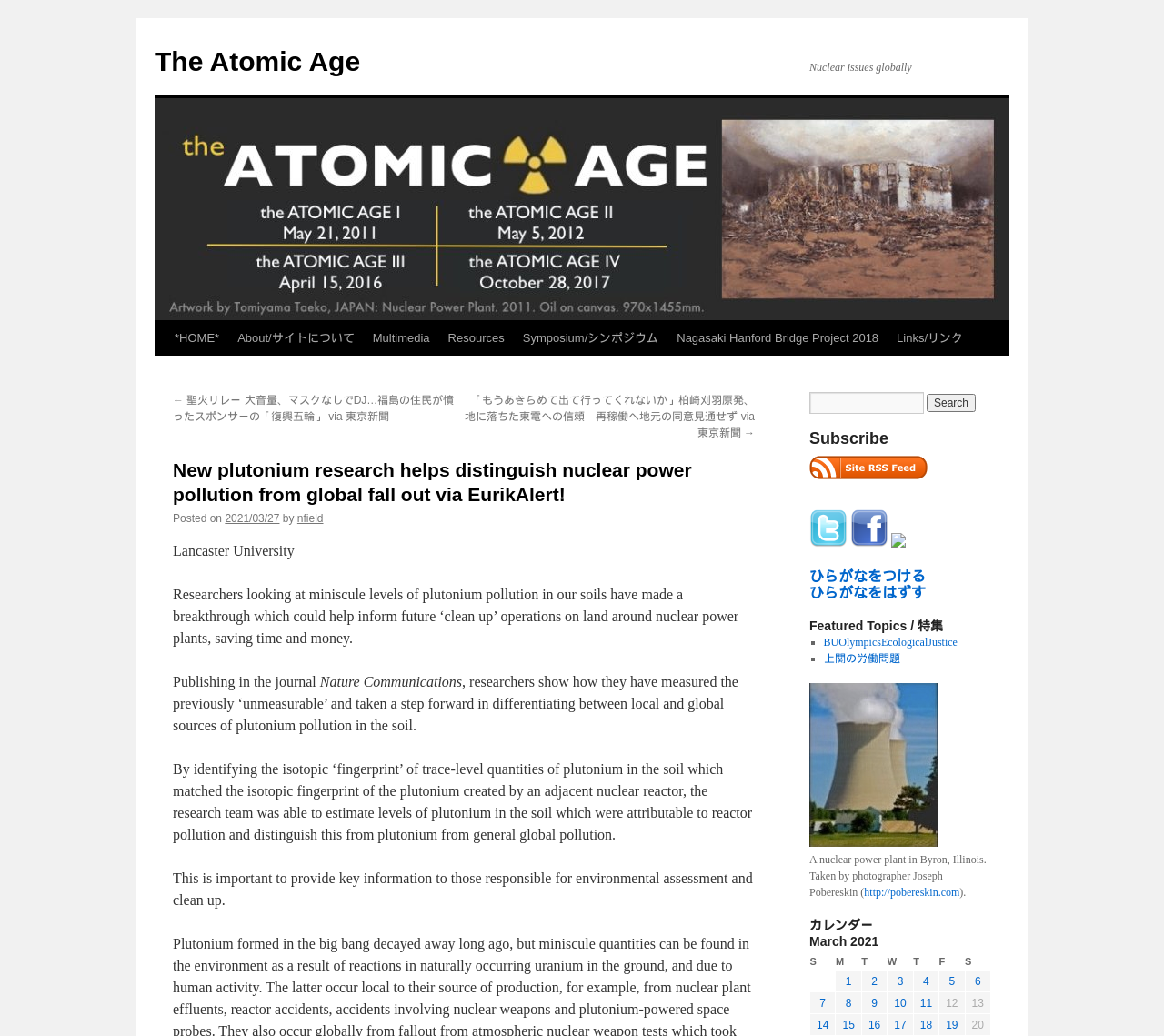Give a one-word or one-phrase response to the question: 
What is the name of the research institution mentioned?

Lancaster University